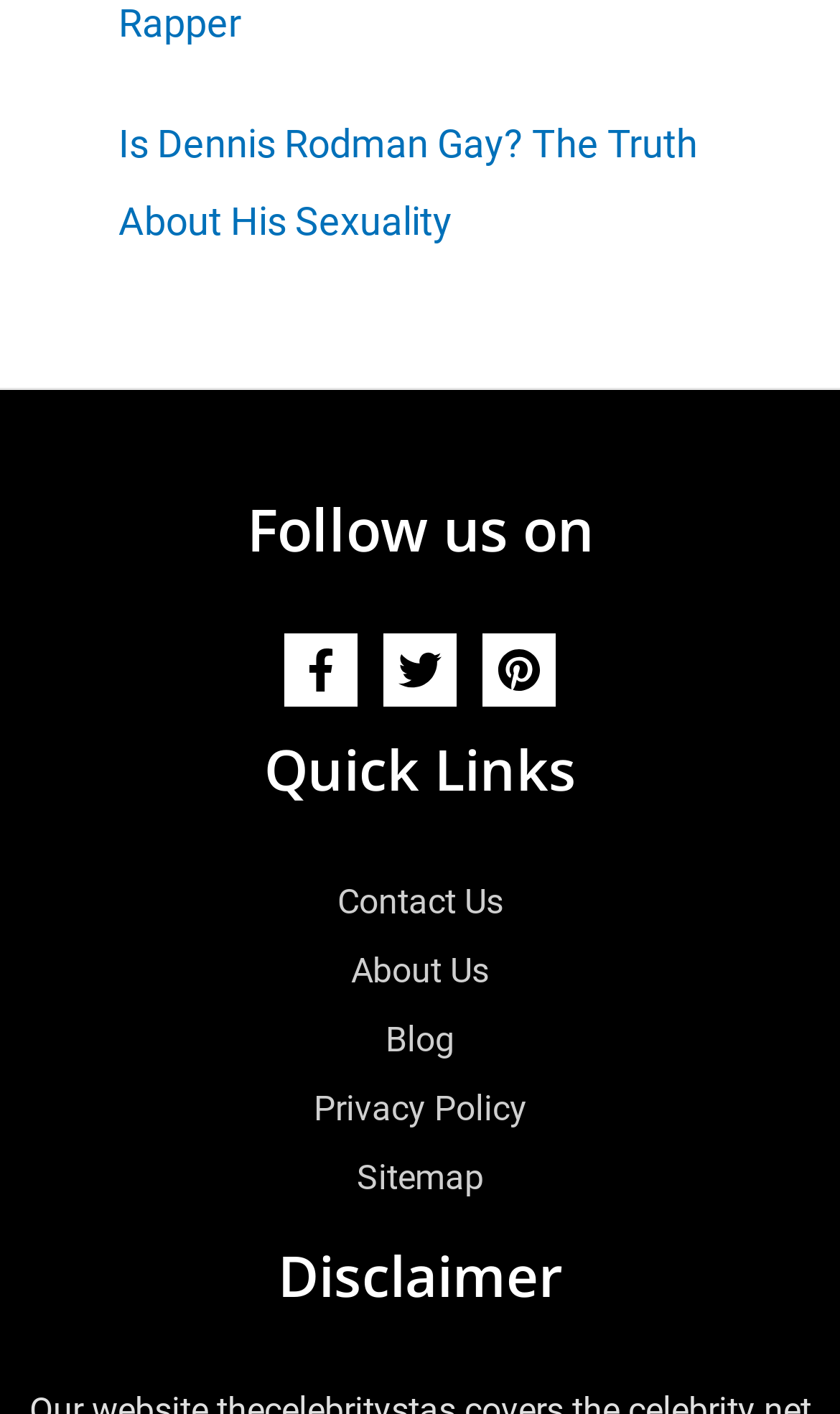Determine the bounding box coordinates of the section I need to click to execute the following instruction: "Follow us on Facebook". Provide the coordinates as four float numbers between 0 and 1, i.e., [left, top, right, bottom].

[0.338, 0.448, 0.426, 0.5]